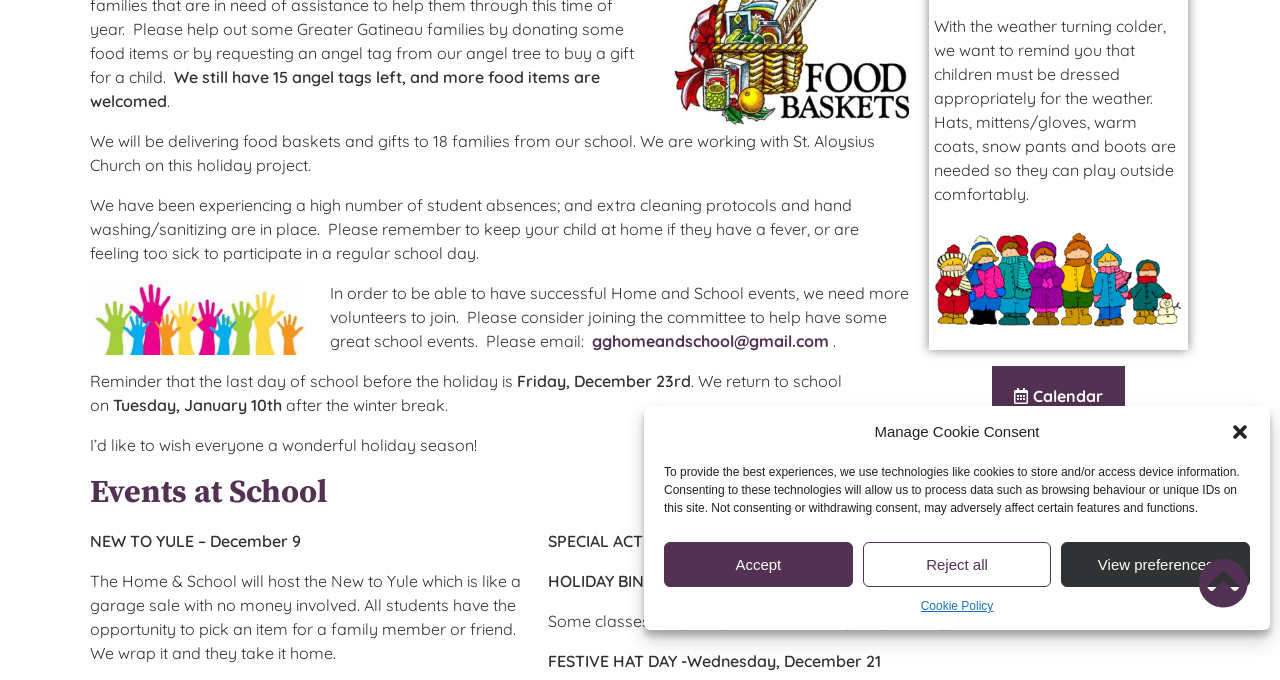Given the description of a UI element: "gghomeandschool@gmail.com", identify the bounding box coordinates of the matching element in the webpage screenshot.

[0.462, 0.487, 0.648, 0.516]